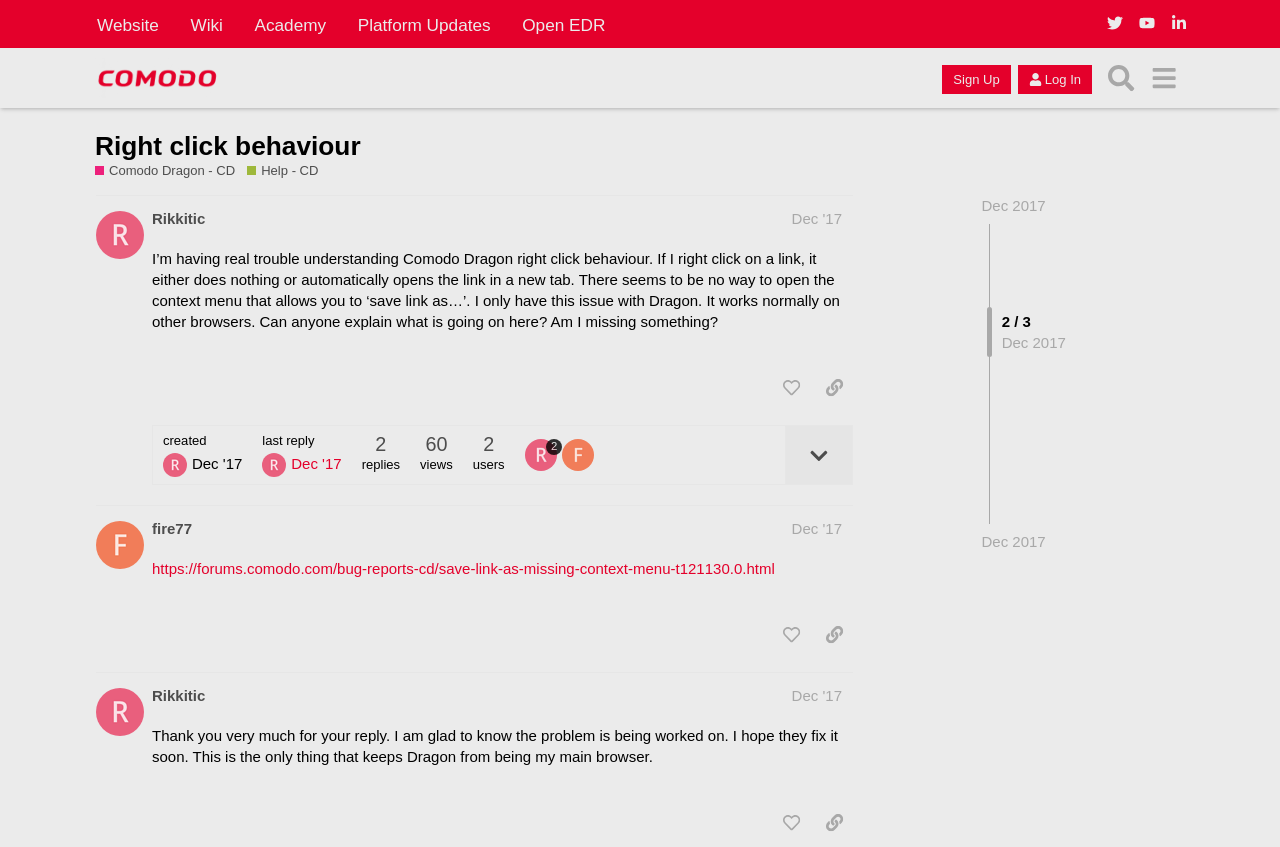Consider the image and give a detailed and elaborate answer to the question: 
How many users are involved in the first post?

The number of users involved is indicated by the StaticText element with the text '2' inside the region 'post #1 by @Rikkitic'.